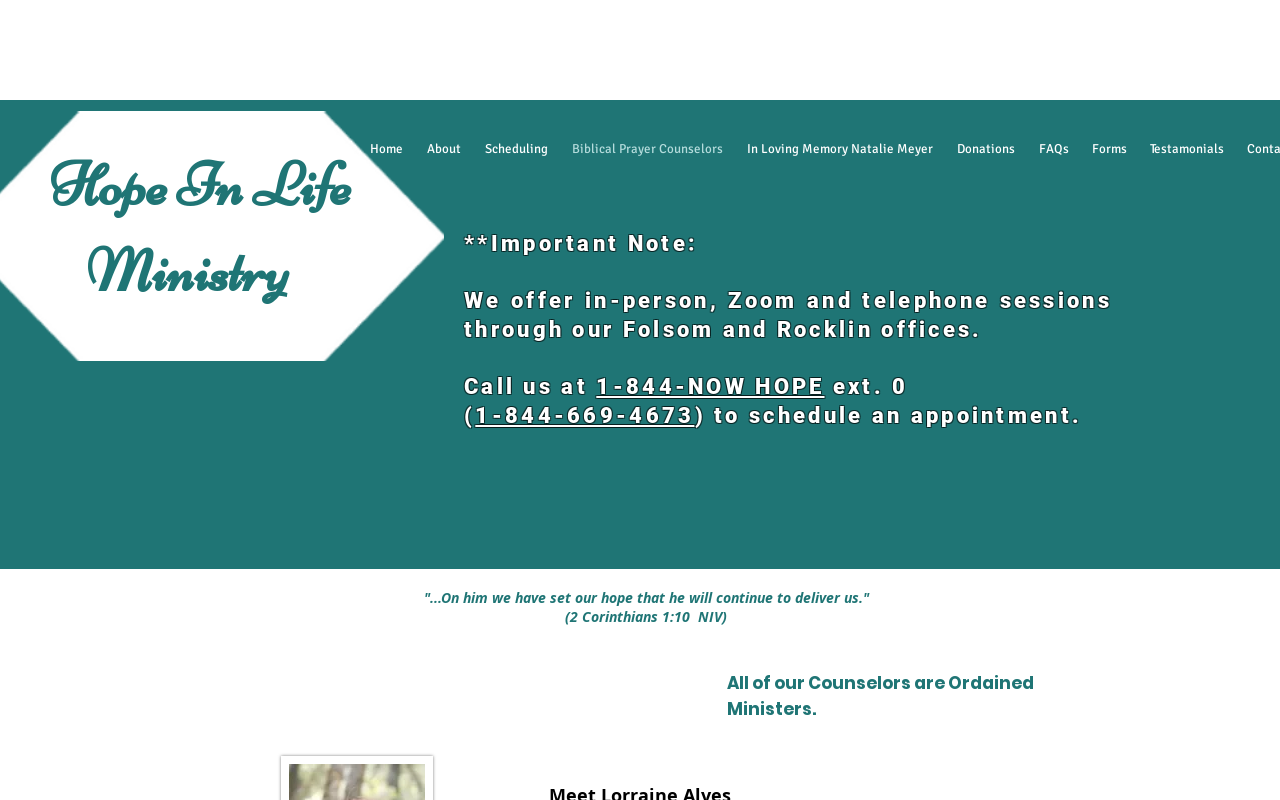Identify the bounding box for the given UI element using the description provided. Coordinates should be in the format (top-left x, top-left y, bottom-right x, bottom-right y) and must be between 0 and 1. Here is the description: FAQs

[0.802, 0.159, 0.844, 0.215]